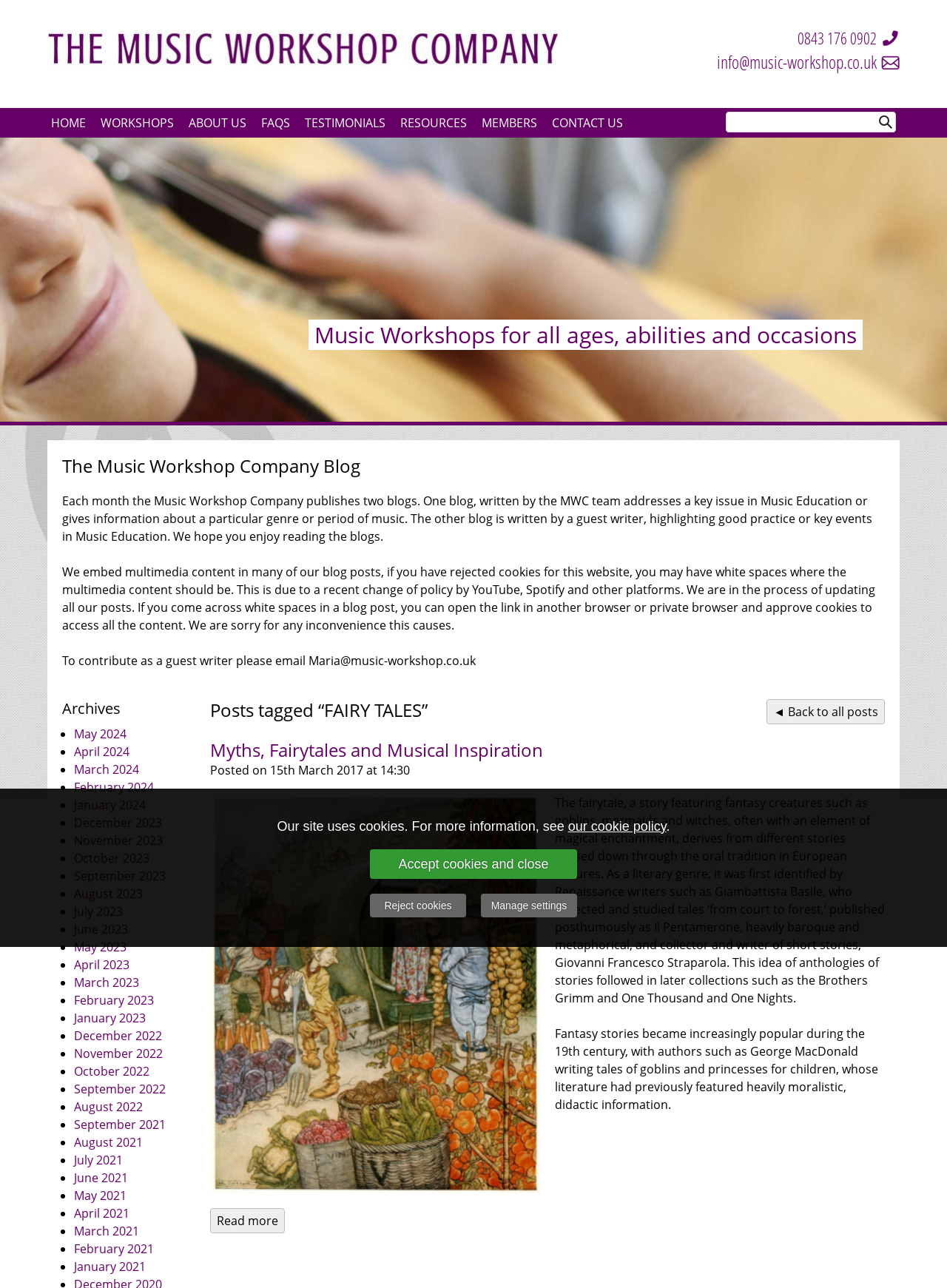Please provide a one-word or short phrase answer to the question:
How many months are listed in the Archives section?

24